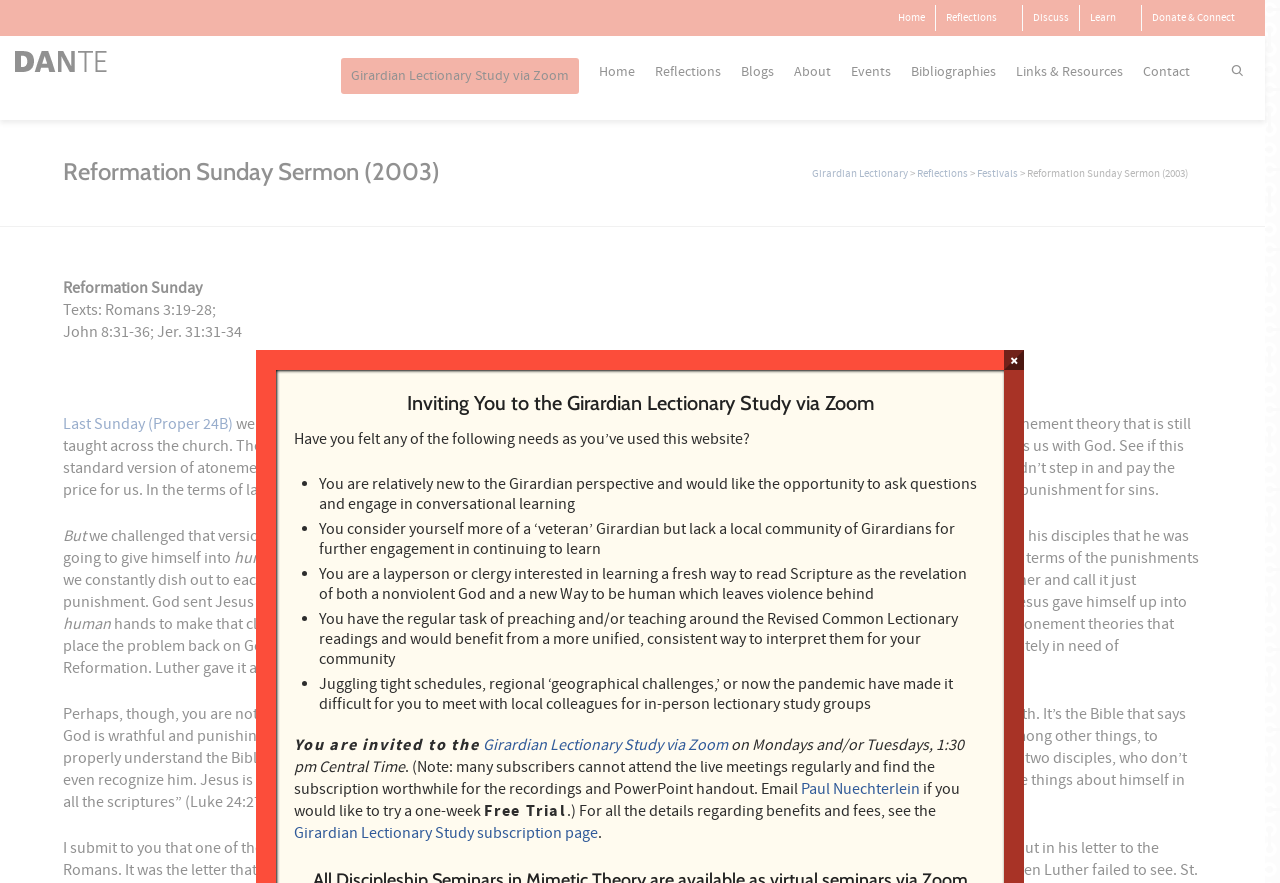What is the Girardian Lectionary Study about?
Based on the image, answer the question with as much detail as possible.

The Girardian Lectionary Study is about a study group that focuses on the Girardian perspective, which is a way of reading Scripture. The study group is described in the webpage as an opportunity for people to engage in conversational learning, ask questions, and learn from others.